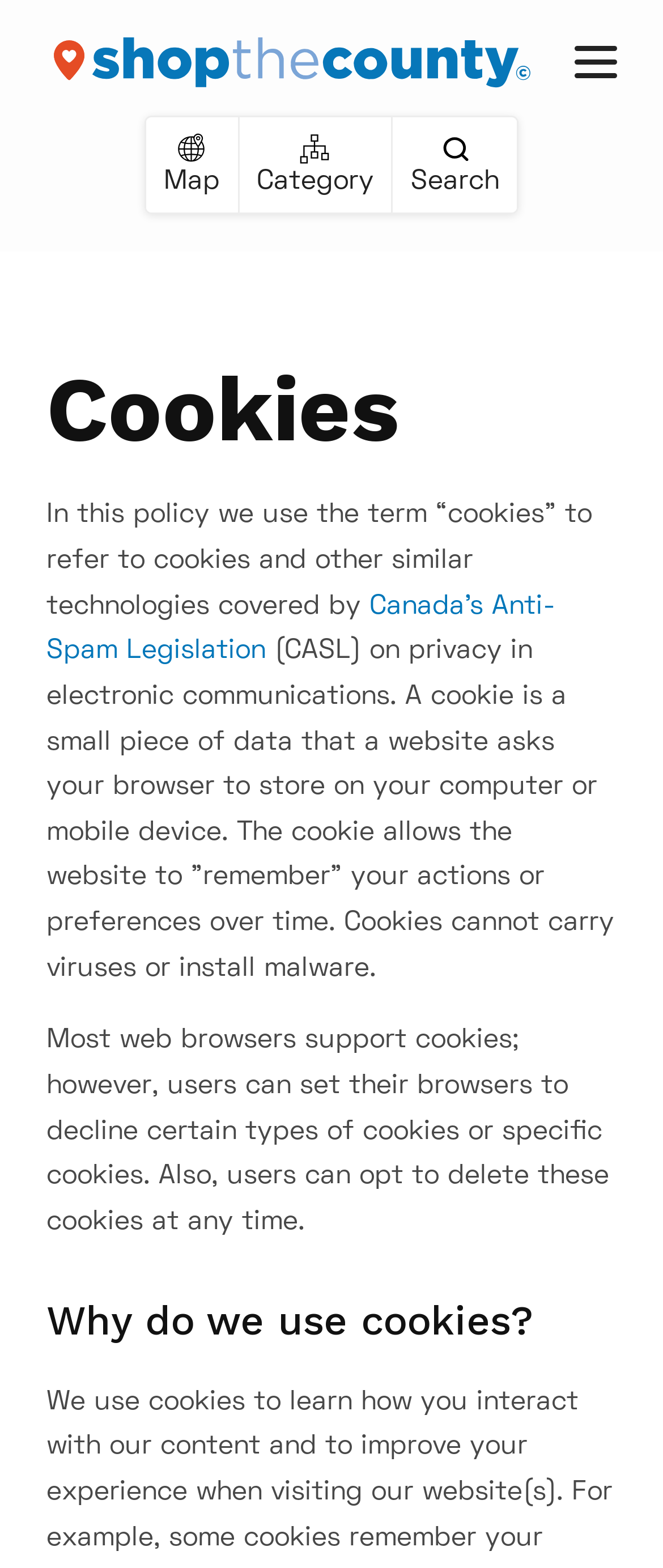Create a detailed description of the webpage's content and layout.

The webpage is about cookies and shopping, with a prominent heading "Shop The County" at the top left, accompanied by a link and an image with the same name. Below this heading, there are three buttons aligned horizontally, labeled "Map", "Category", and "Search", taking up about a third of the screen width.

On the right side of the screen, near the top, there is a button with no label. Below this button, there is a heading "Cookies" followed by a block of text that explains what cookies are, how they work, and how users can manage them. The text is divided into three paragraphs, with a link to "Canada's Anti-Spam Legislation" in the second paragraph.

Further down the page, there is another heading "Why do we use cookies?" which suggests that the page may continue to discuss the use of cookies in more detail. Overall, the page appears to be a policy or informational page about cookies, with a focus on shopping and online activities.